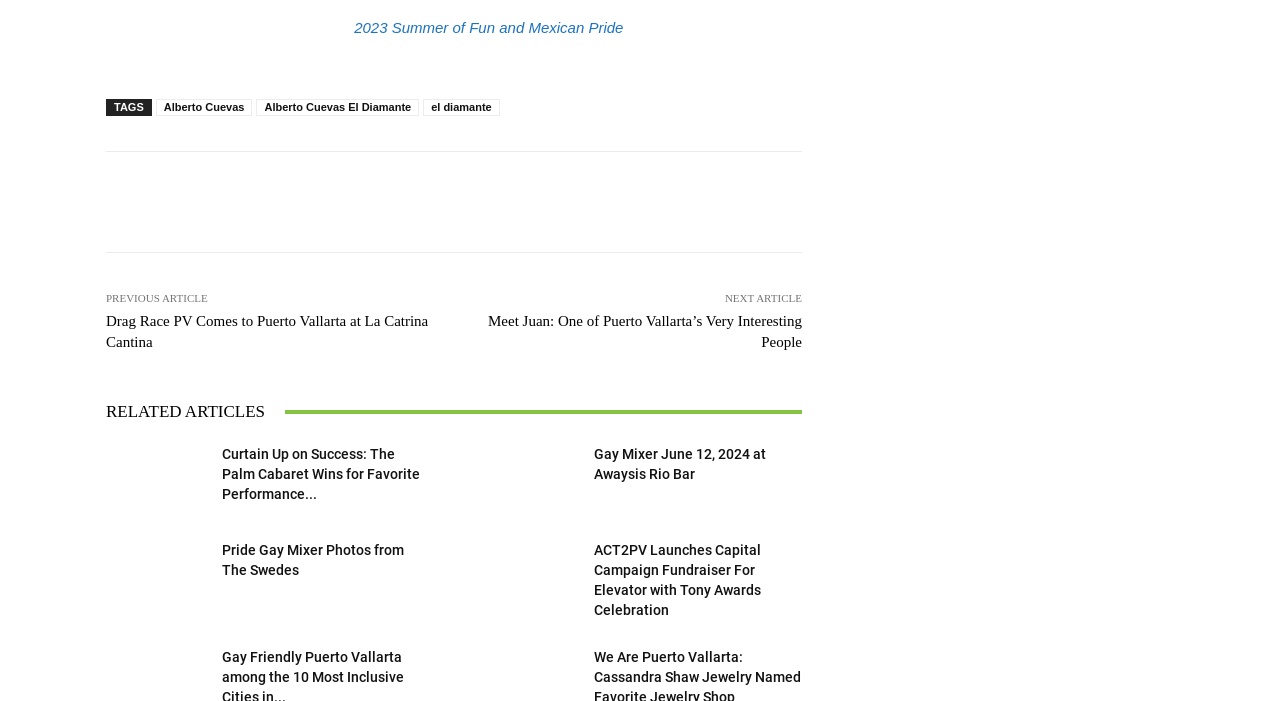Select the bounding box coordinates of the element I need to click to carry out the following instruction: "Check out the 'Gay Mixer June 12, 2024 at Awaysis Rio Bar' event".

[0.464, 0.636, 0.598, 0.688]